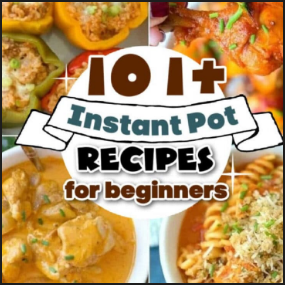What type of recipes are featured in the image?
Can you offer a detailed and complete answer to this question?

The image is targeted towards beginners, and the text '101+ Instant Pot RECIPES for beginners' suggests that the recipes featured in the image are easy to follow and accessible to those new to cooking with an Instant Pot.